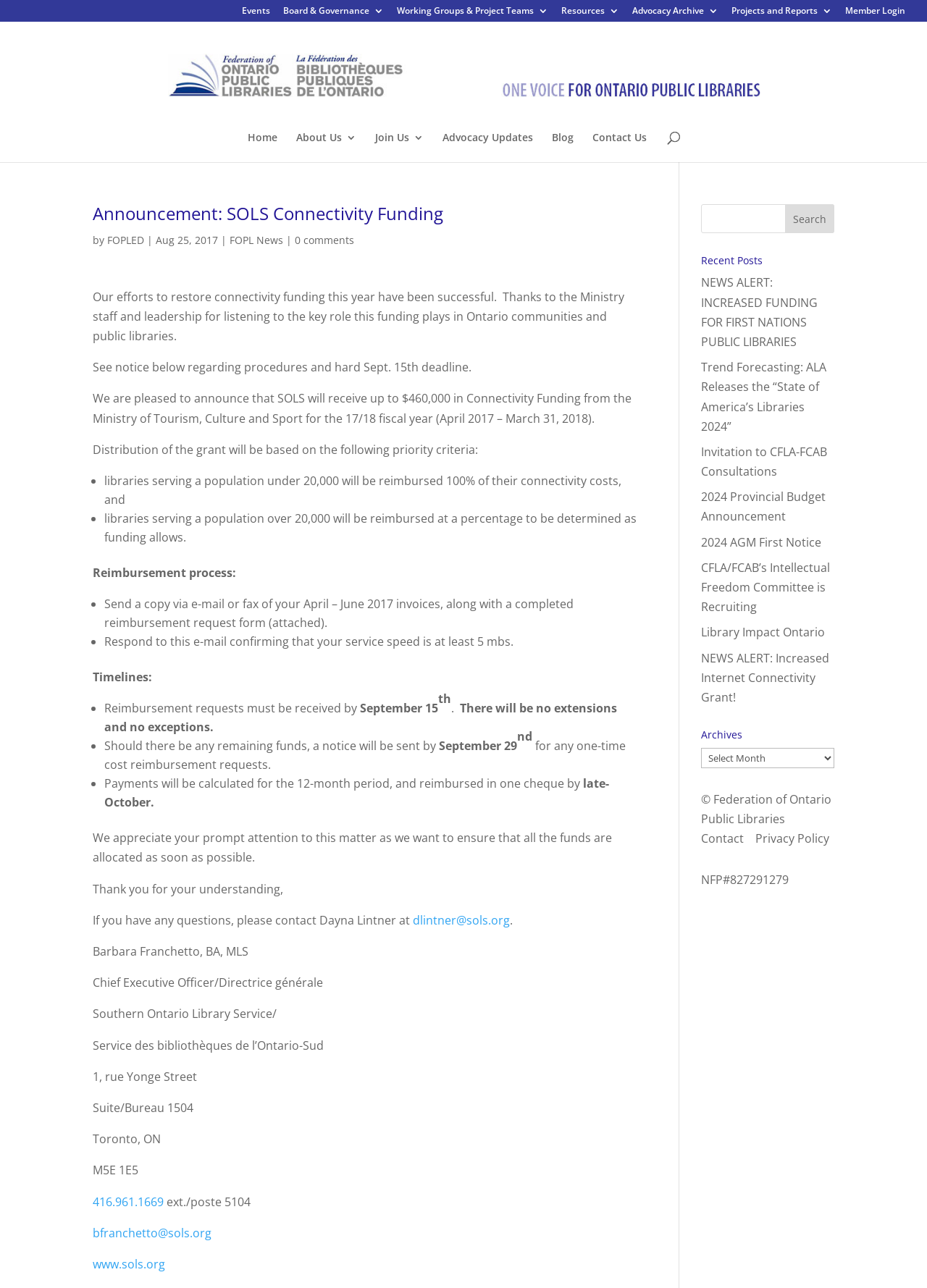Extract the text of the main heading from the webpage.

Announcement: SOLS Connectivity Funding